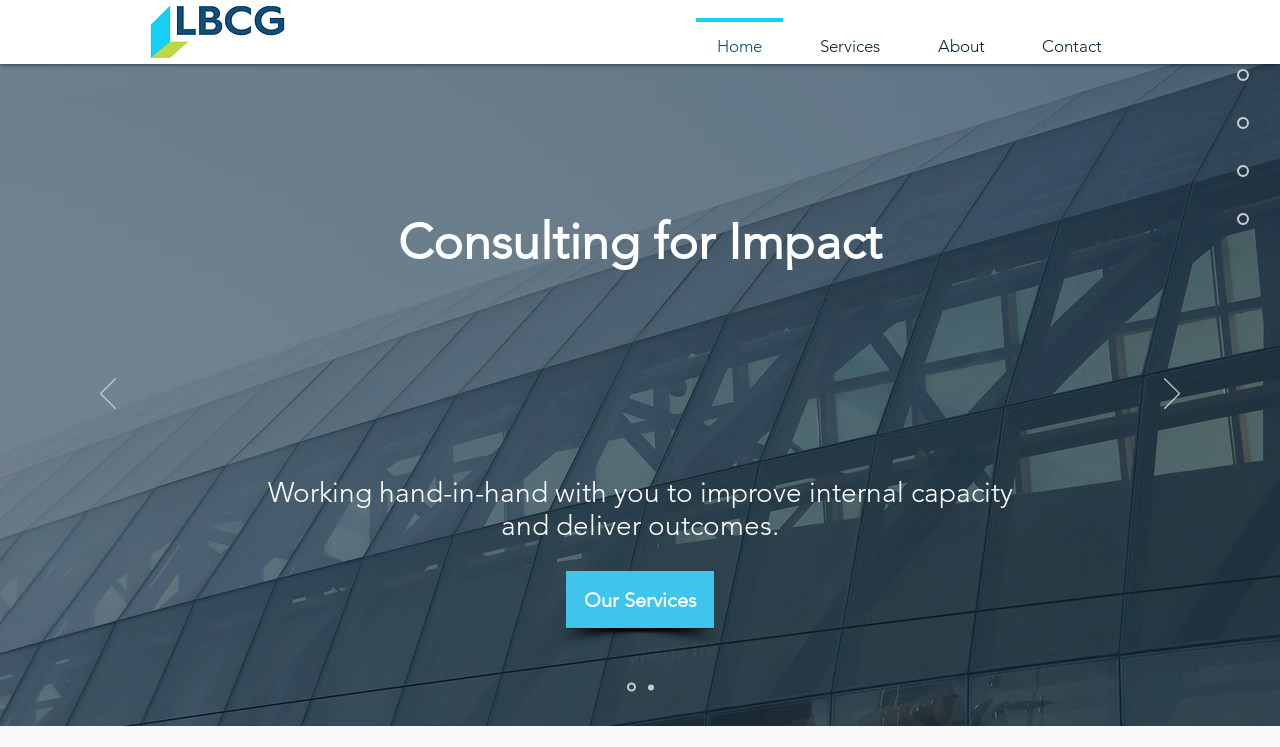Please determine and provide the text content of the webpage's heading.

Consulting for Impact